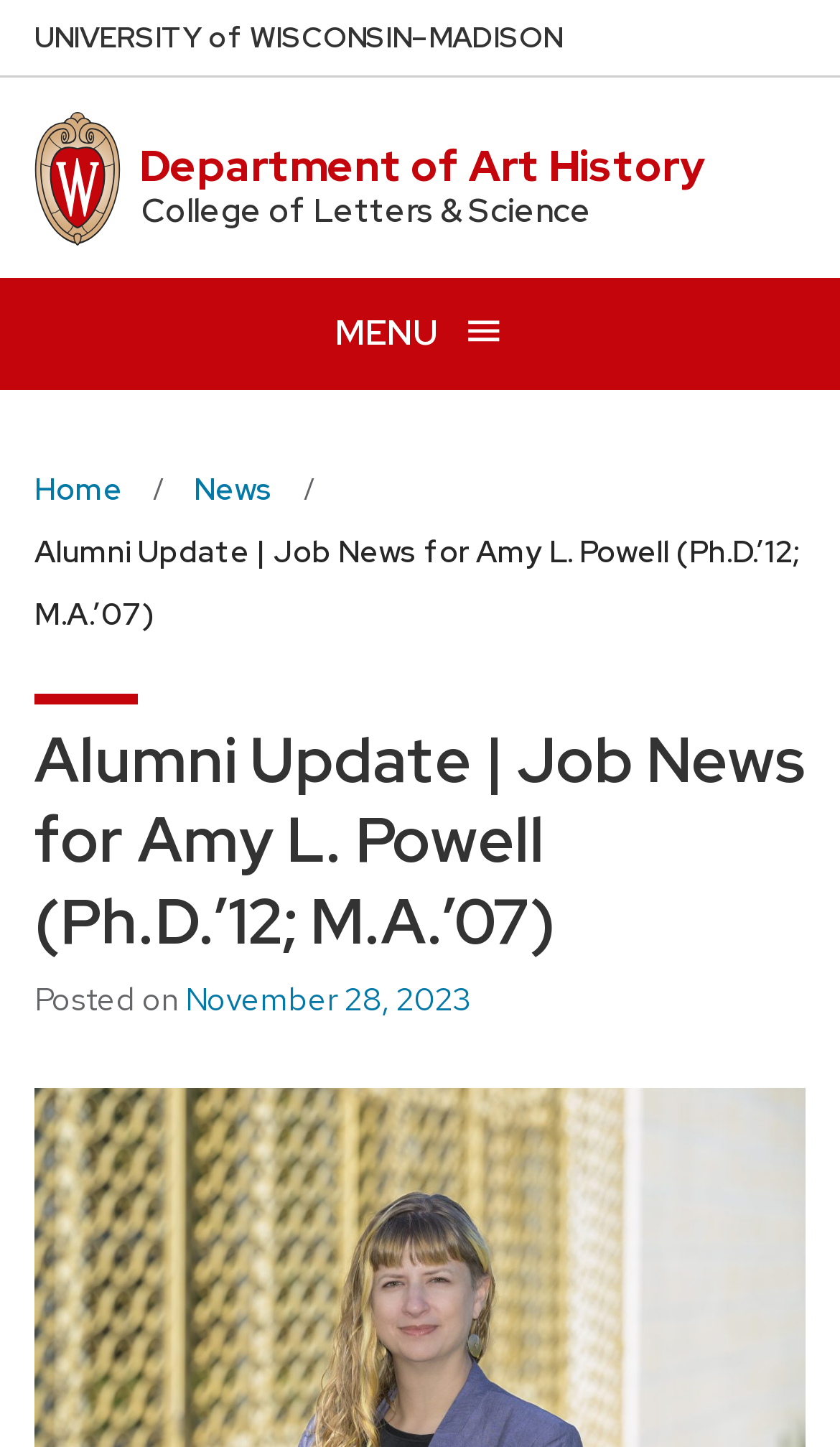Write a detailed summary of the webpage, including text, images, and layout.

The webpage is about an alumni update, specifically job news for Amy L. Powell, who has been appointed Curator of Campus Arts Research at the University of Illinois Urbana–Champaign. 

At the top left corner, there is a link to skip to the main content. Next to it, there is a link to the University of Wisconsin Madison home page, which is represented by three separate text elements: "NIVERSITY", "ISCONSIN", and "–MADISON". 

Below these elements, there is a link to the Department of Art History, followed by a text element stating "College of Letters & Science". 

On the top right corner, there is a button to open a menu, which is currently not expanded. The button is accompanied by a text element "MENU" and an image of an open menu icon. 

Below the menu button, there is a navigation section with a breadcrumb trail, consisting of three links: "Home", "News", and the current page "Alumni Update | Job News for Amy L. Powell (Ph.D.’12; M.A.’07)". 

The main content of the page is headed by a title "Alumni Update | Job News for Amy L. Powell (Ph.D.’12; M.A.’07)", which is followed by a text element "Posted on" and a link to the date "November 28, 2023".